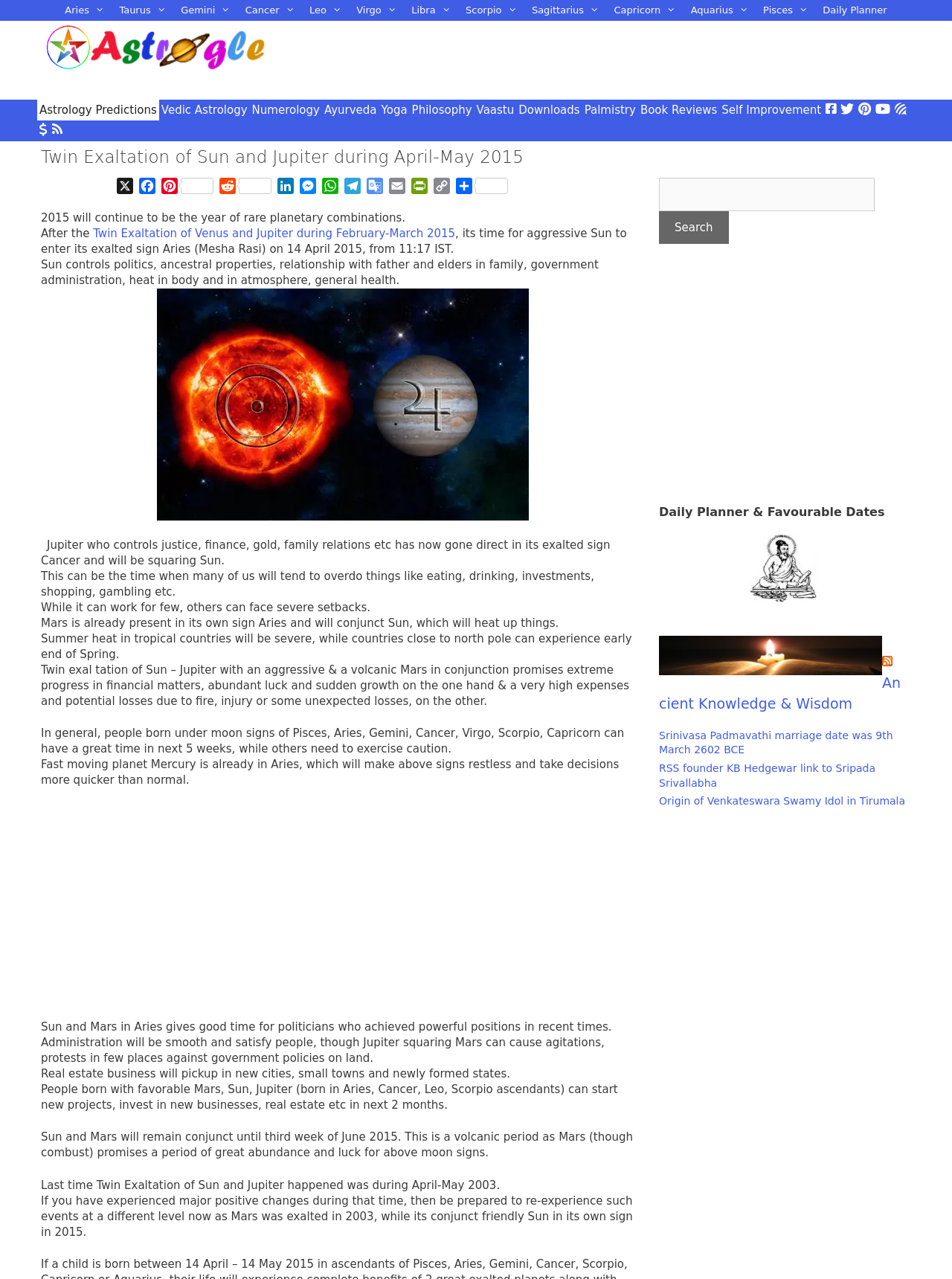Please analyze the image and give a detailed answer to the question:
What is the astrological sign of the current month?

Based on the webpage content, it is mentioned that 'its time for aggressive Sun to enter its exalted sign Aries (Mesha Rasi) on 14 April 2015', which indicates that the current month is Aries.